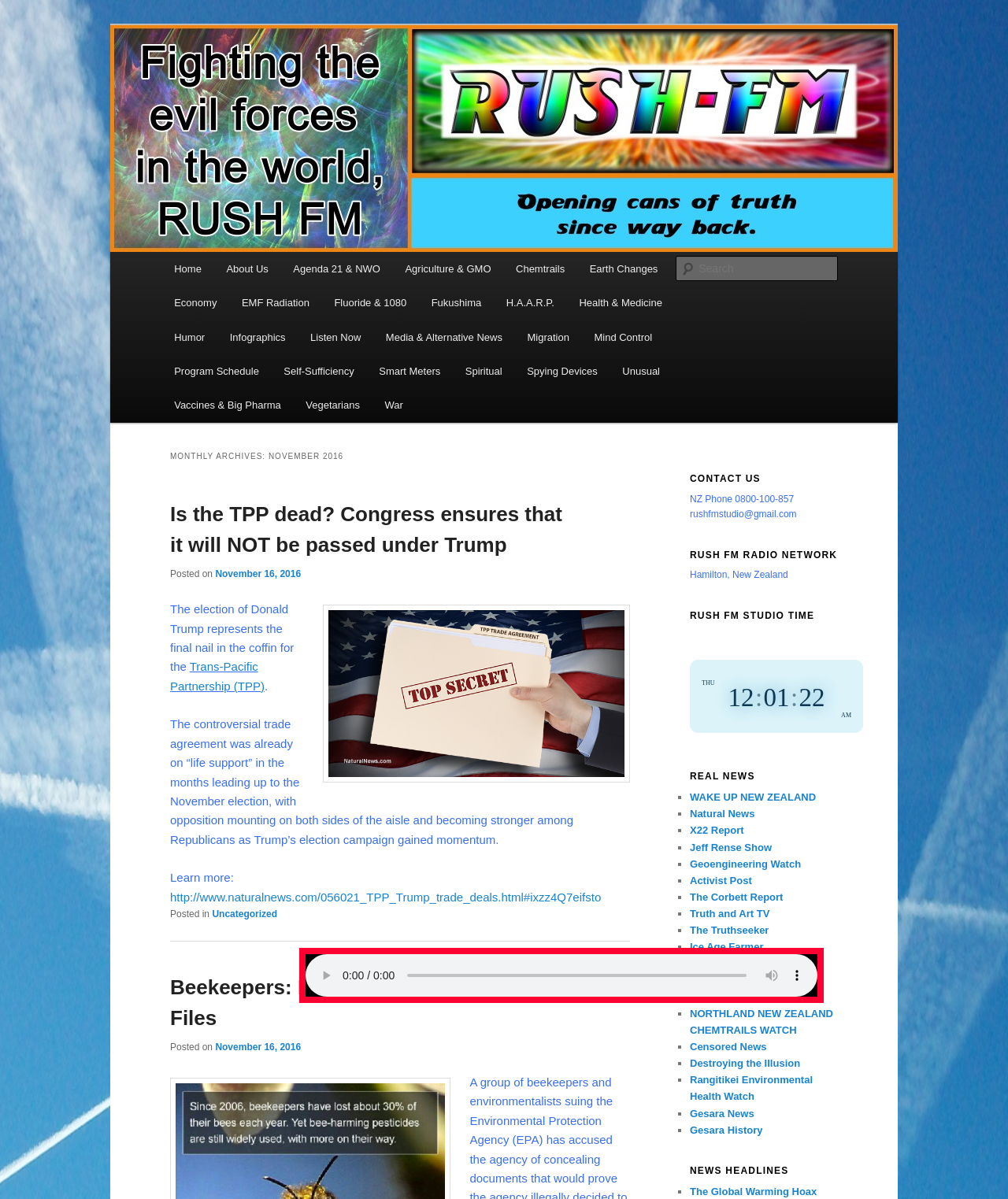Locate the bounding box coordinates of the clickable area needed to fulfill the instruction: "Read about TPP".

[0.169, 0.419, 0.558, 0.464]